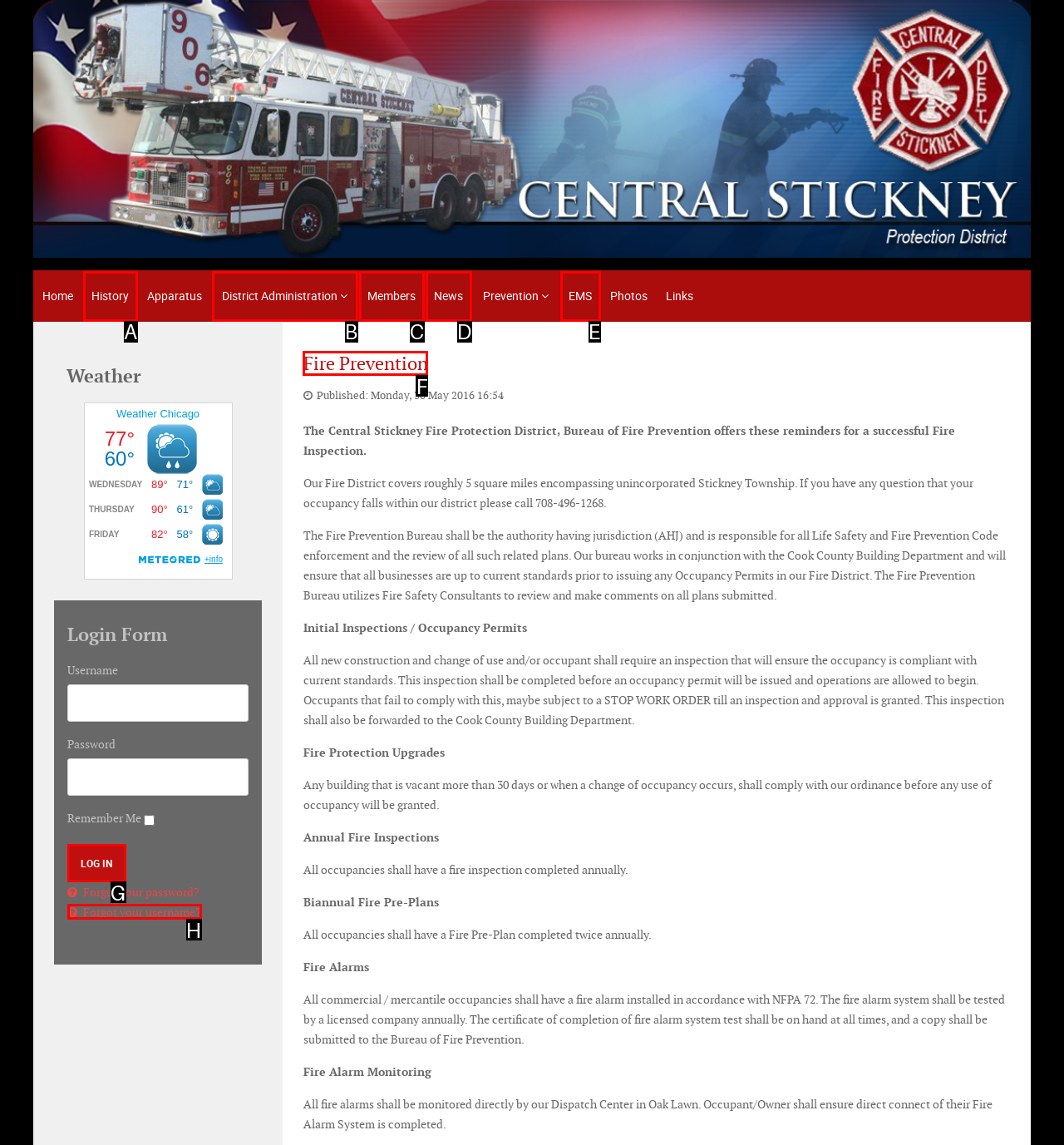Indicate the HTML element that should be clicked to perform the task: View Fire Prevention details Reply with the letter corresponding to the chosen option.

F